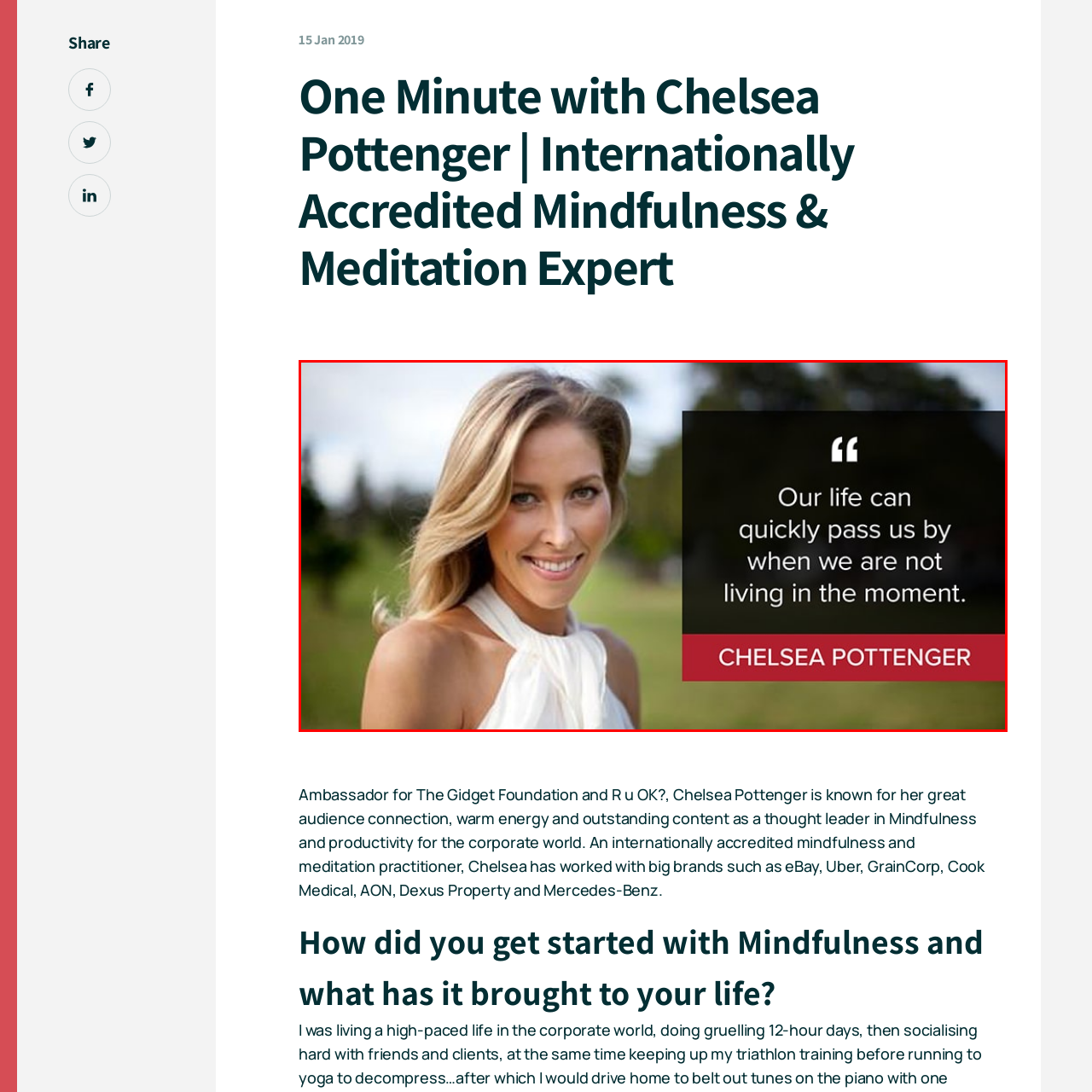What is the main theme of the quote accompanying Chelsea Pottenger's portrait?
Refer to the image enclosed in the red bounding box and answer the question thoroughly.

The quote 'Our life can quickly pass us by when we are not living in the moment' emphasizes the importance of mindfulness and present awareness, which is a key aspect of Chelsea Pottenger's teachings in personal well-being and productivity.